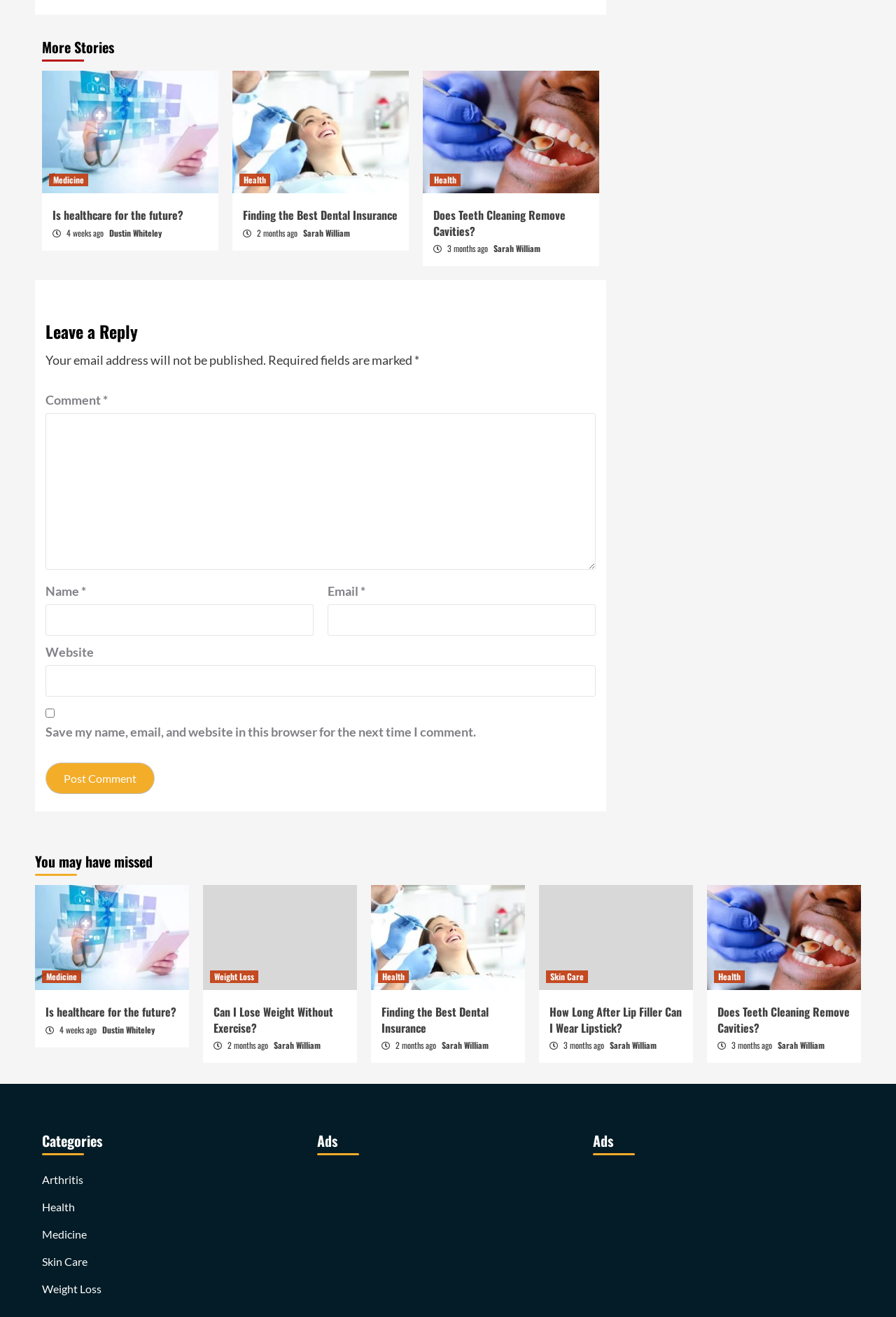Determine the bounding box coordinates of the region I should click to achieve the following instruction: "Leave a reply in the comment box". Ensure the bounding box coordinates are four float numbers between 0 and 1, i.e., [left, top, right, bottom].

[0.051, 0.314, 0.665, 0.433]